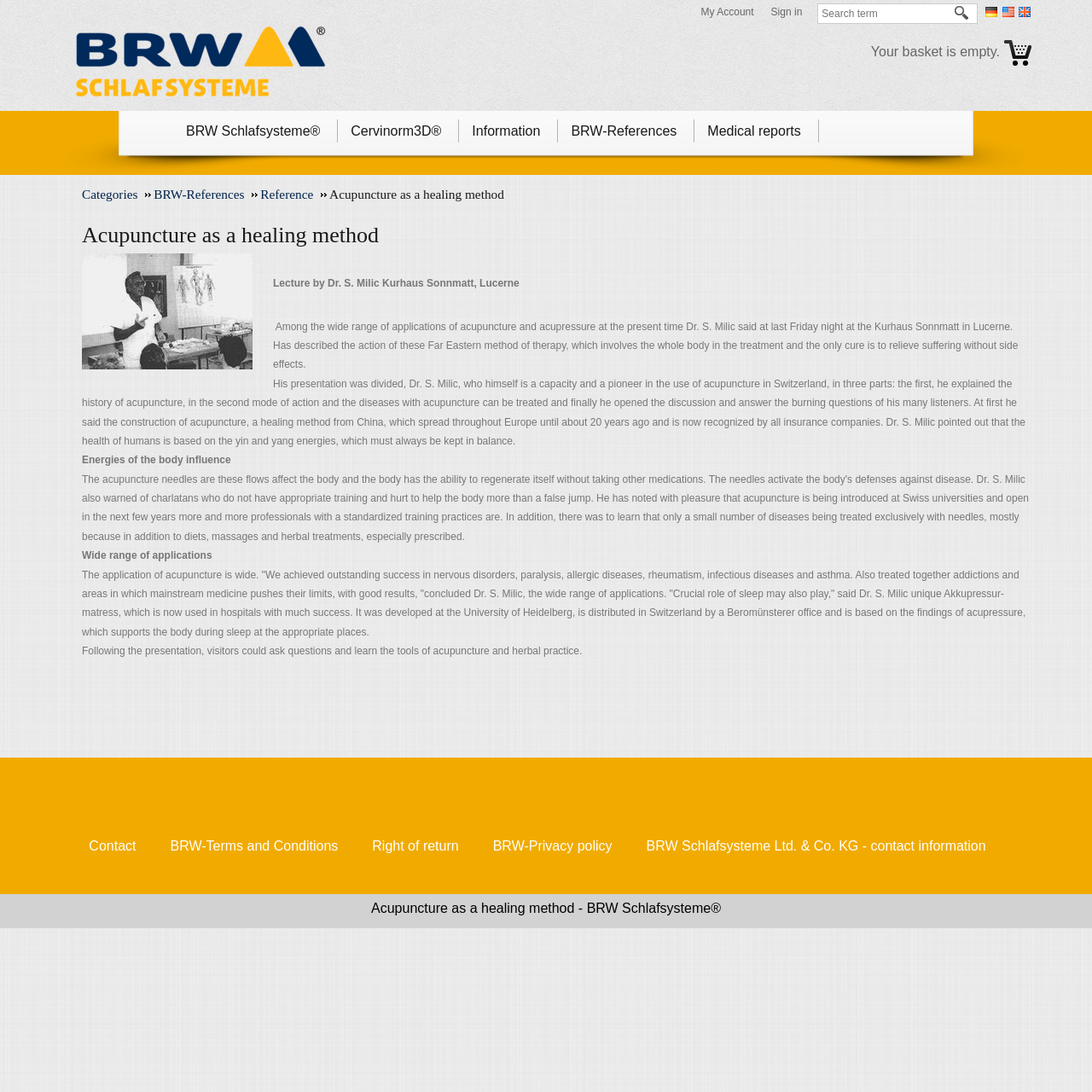Please identify the bounding box coordinates of the area I need to click to accomplish the following instruction: "Go to Information page".

[0.432, 0.109, 0.503, 0.129]